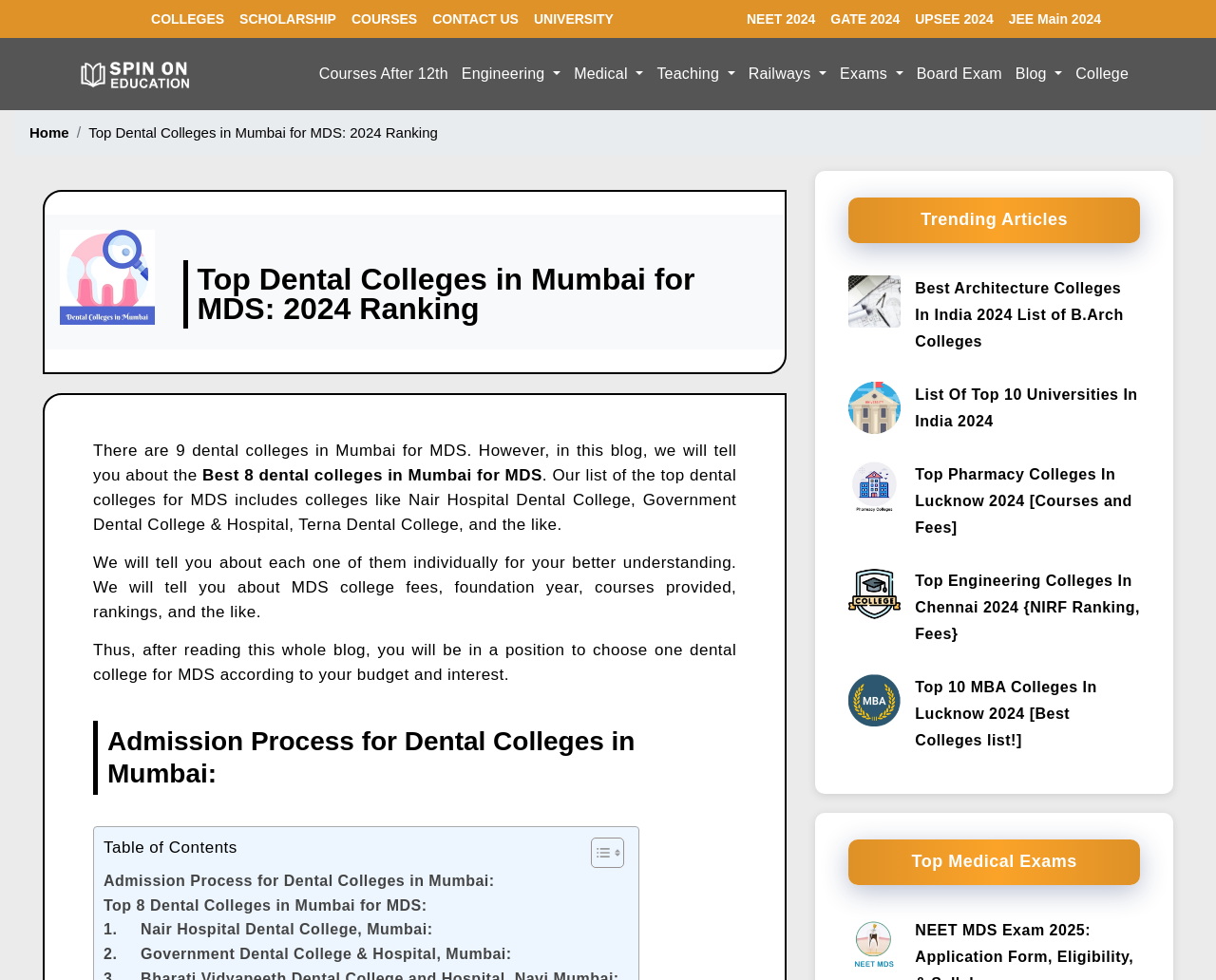Please identify the bounding box coordinates of the clickable region that I should interact with to perform the following instruction: "Click on the 'COLLEGES' link". The coordinates should be expressed as four float numbers between 0 and 1, i.e., [left, top, right, bottom].

[0.118, 0.012, 0.191, 0.027]